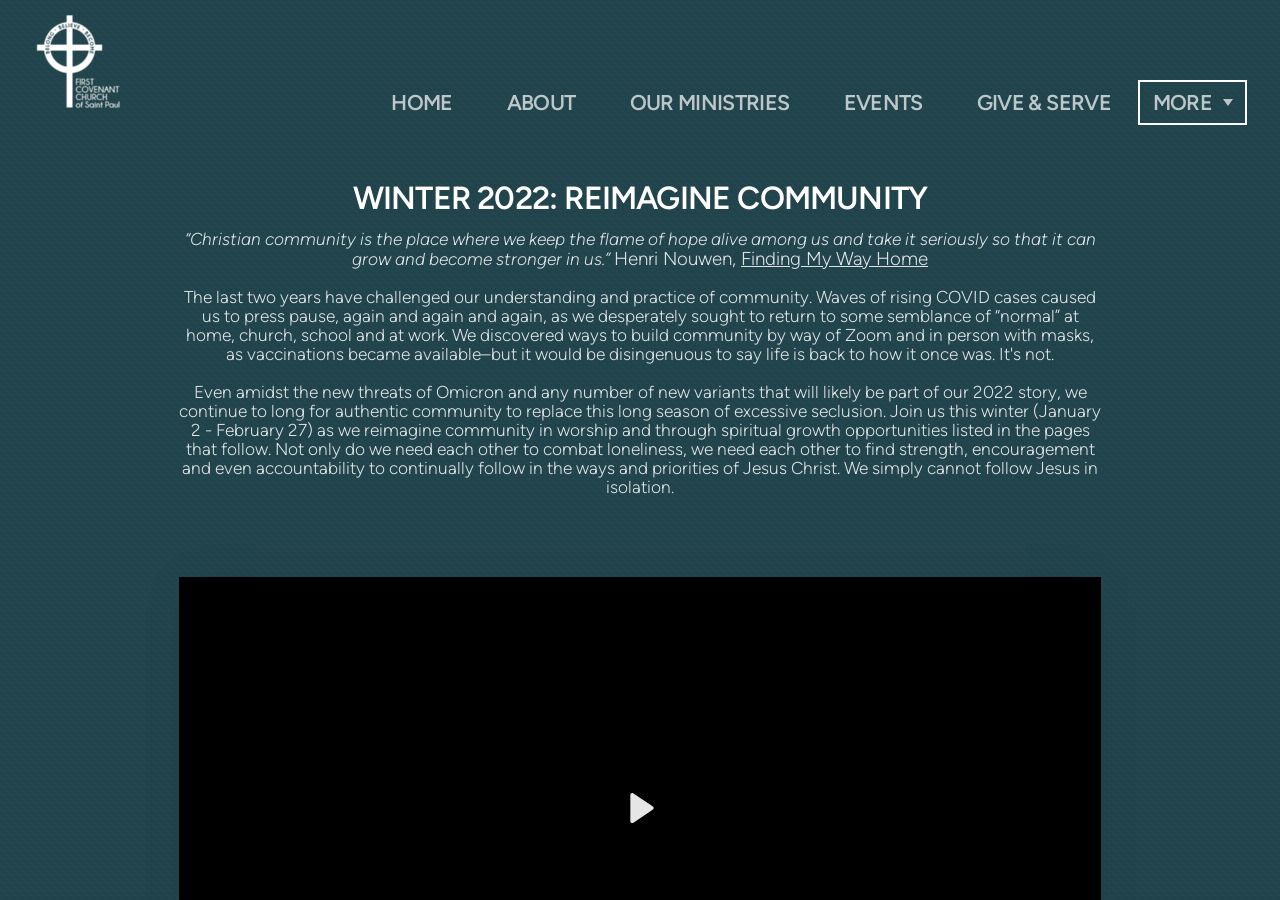Give a concise answer of one word or phrase to the question: 
What is the purpose of the Winter 2022 program?

To reimagine community